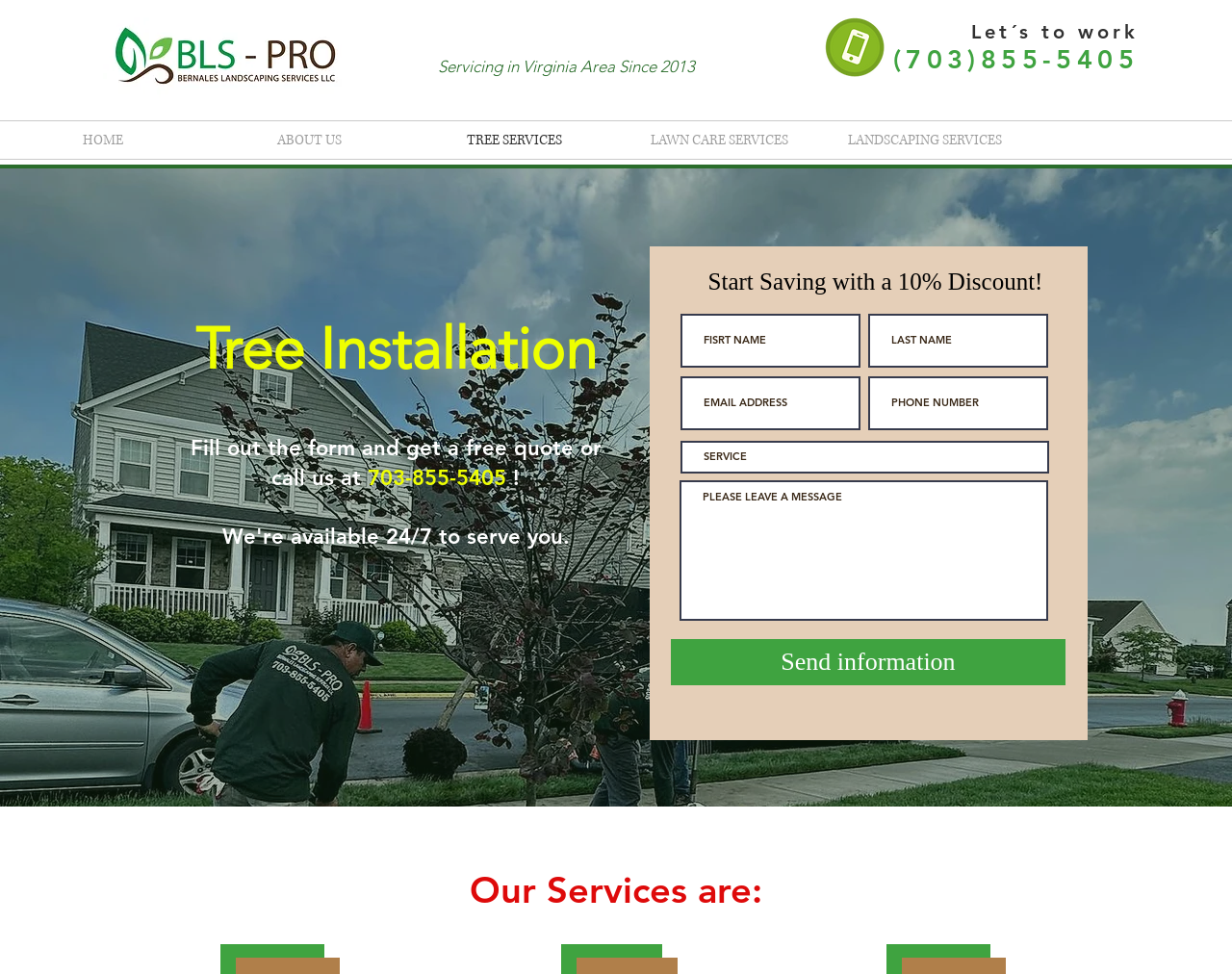What is the purpose of the form?
Craft a detailed and extensive response to the question.

The form is likely used to get a free quote from the company, as indicated by the text 'Fill out the form and get a free quote or call us at 703-855-5405! We're available 24/7 to serve you.'